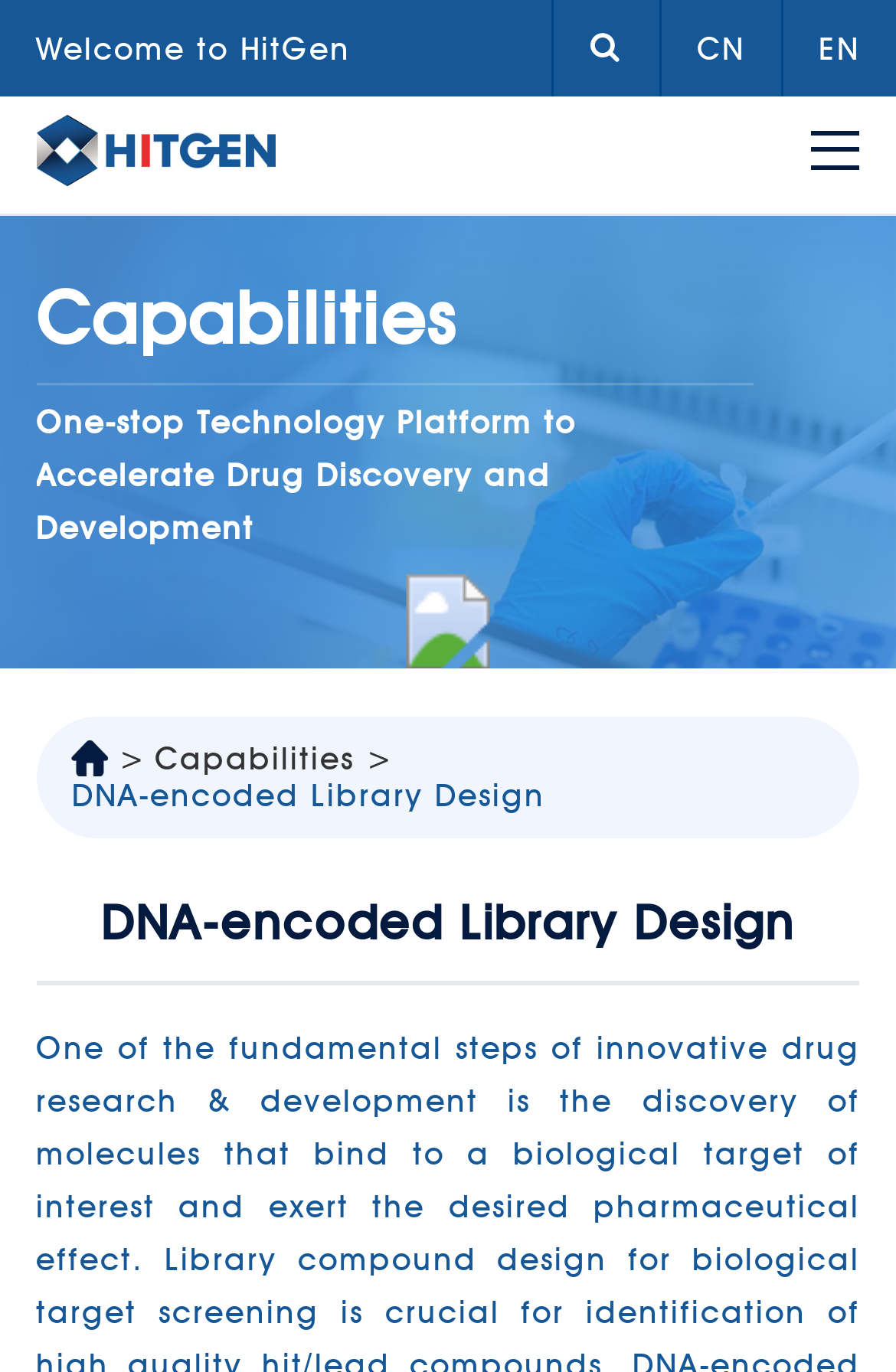What is the image on the top right?
Please use the image to provide an in-depth answer to the question.

I found an image element with the content '成都先导官网', which is located on the top right corner of the webpage, suggesting that the image is related to the company's official website.